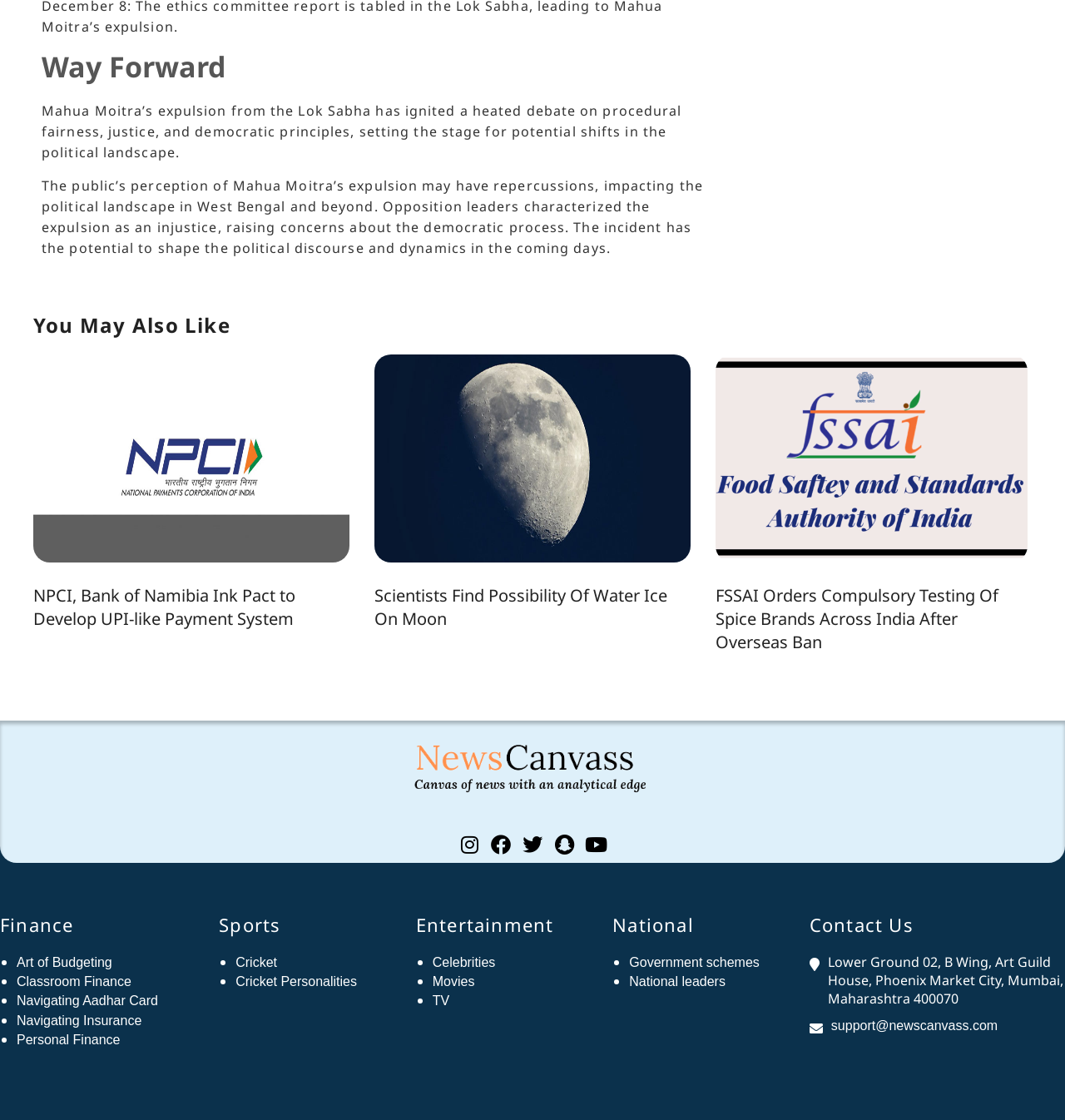What is the email address provided for support?
Please use the image to provide a one-word or short phrase answer.

support@newscanvass.com